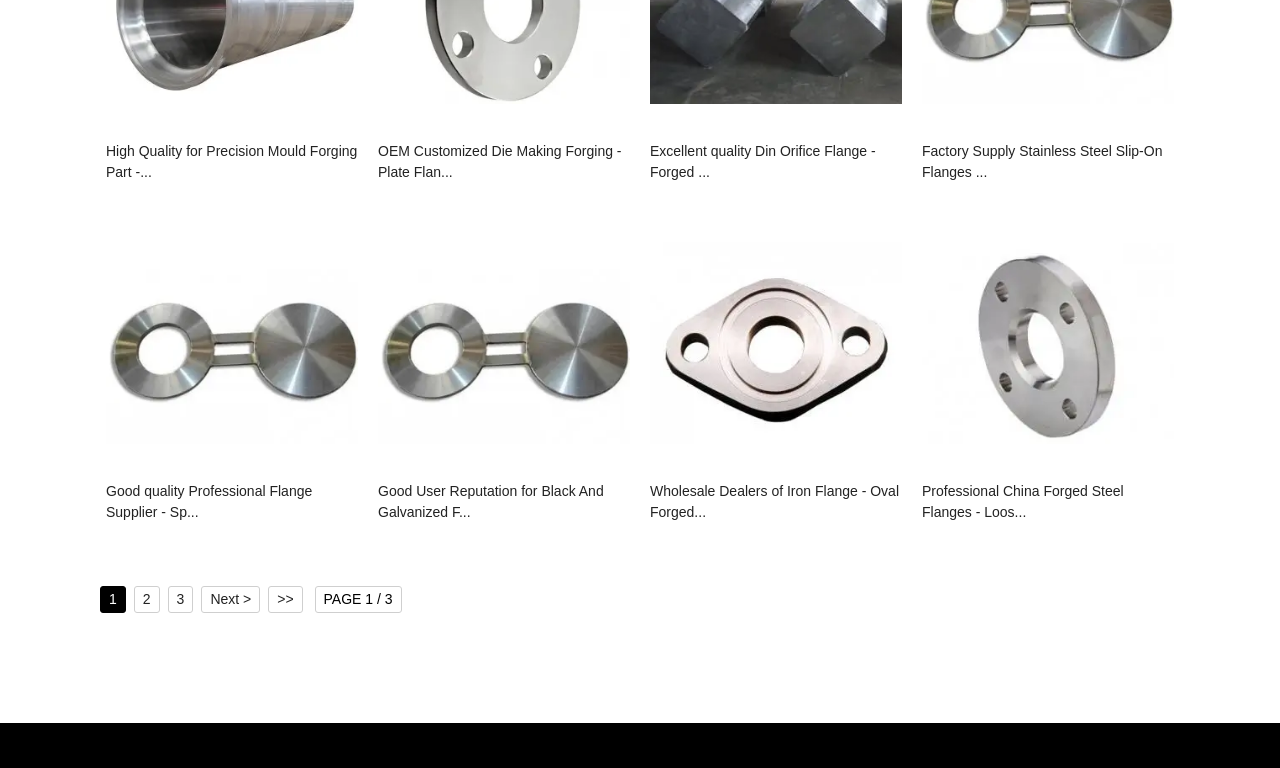Identify the bounding box coordinates of the region I need to click to complete this instruction: "Go to page 2".

[0.105, 0.763, 0.125, 0.798]